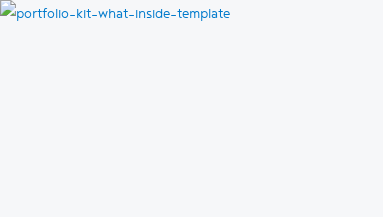Describe in detail everything you see in the image.

The image titled "portfolio-kit-what-inside-template" likely illustrates the contents and layout of a comprehensive portfolio kit designed for fashion or textile designers. This kit aims to assist users in creating a polished digital or printed portfolio, featuring various tools such as templates, a checklist, and valuable tips. The resources are tailored to benefit individuals at any skill level, enhancing their ability to showcase their designs effectively. This visual element complements a section on the webpage discussing the complete portfolio kit, inviting users to explore further into the materials and support it offers for their creative journey.